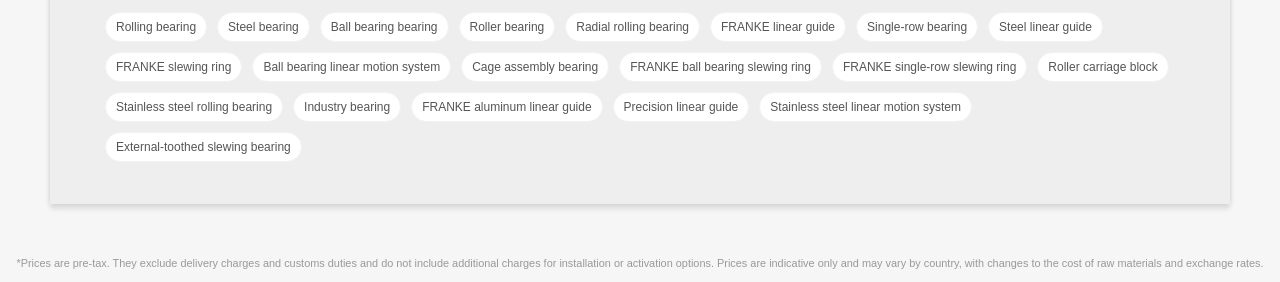Point out the bounding box coordinates of the section to click in order to follow this instruction: "Explore Ball bearing linear motion system".

[0.197, 0.186, 0.352, 0.292]